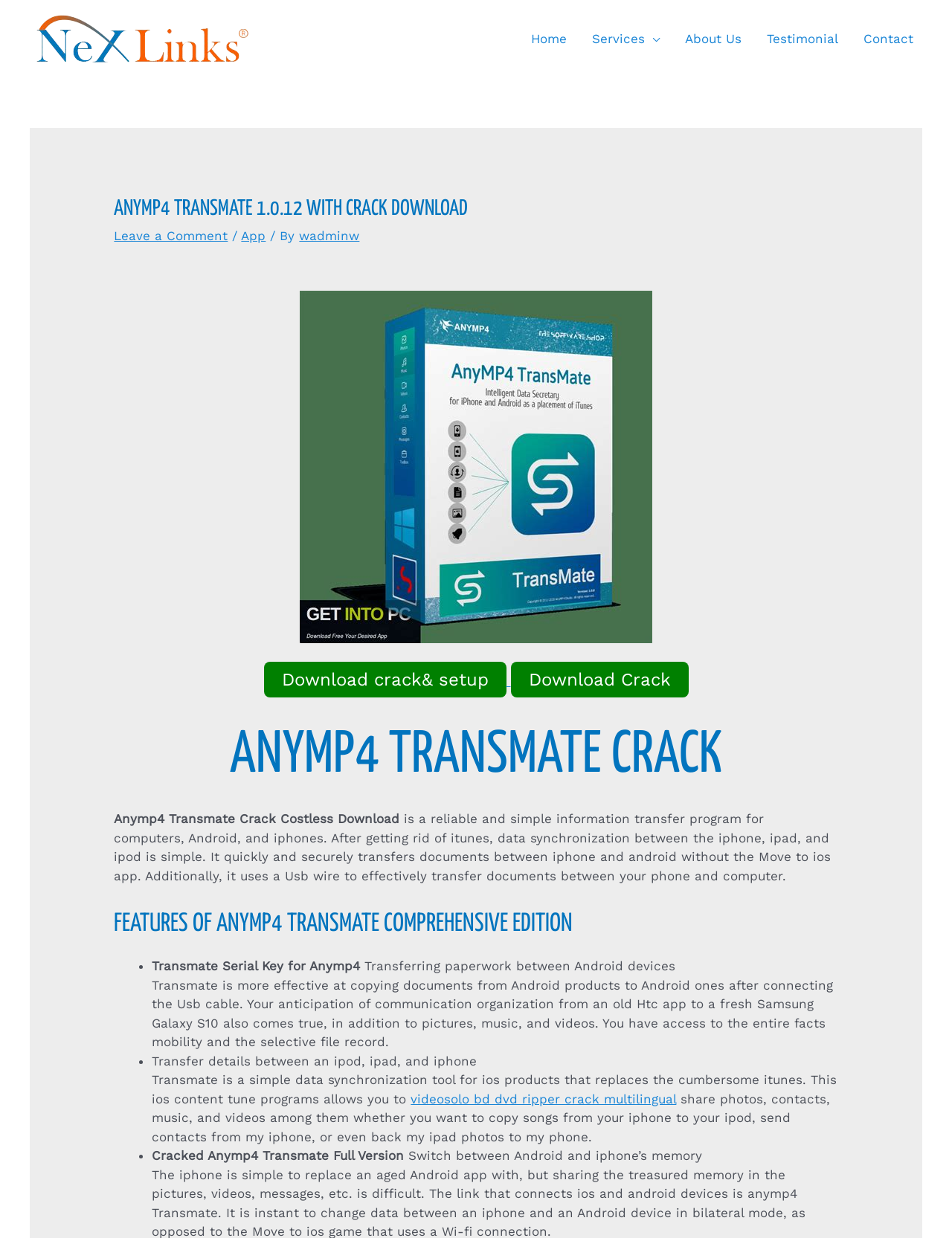Highlight the bounding box coordinates of the region I should click on to meet the following instruction: "Click on the 'AnyMP4 TransMate 1.0.12 With Crack Download' link".

[0.315, 0.37, 0.685, 0.382]